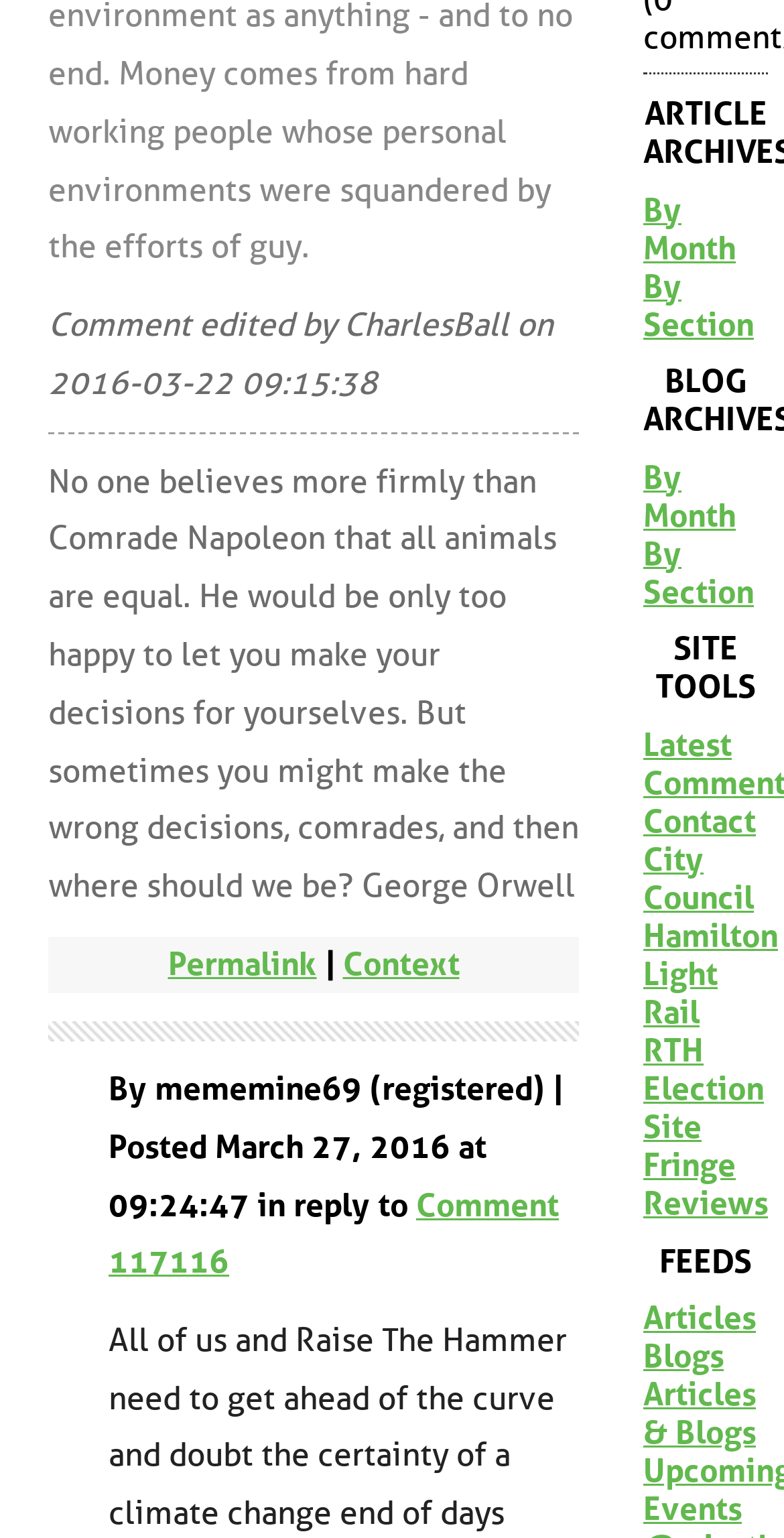Locate the bounding box coordinates of the element's region that should be clicked to carry out the following instruction: "Share on LinkedIn". The coordinates need to be four float numbers between 0 and 1, i.e., [left, top, right, bottom].

None